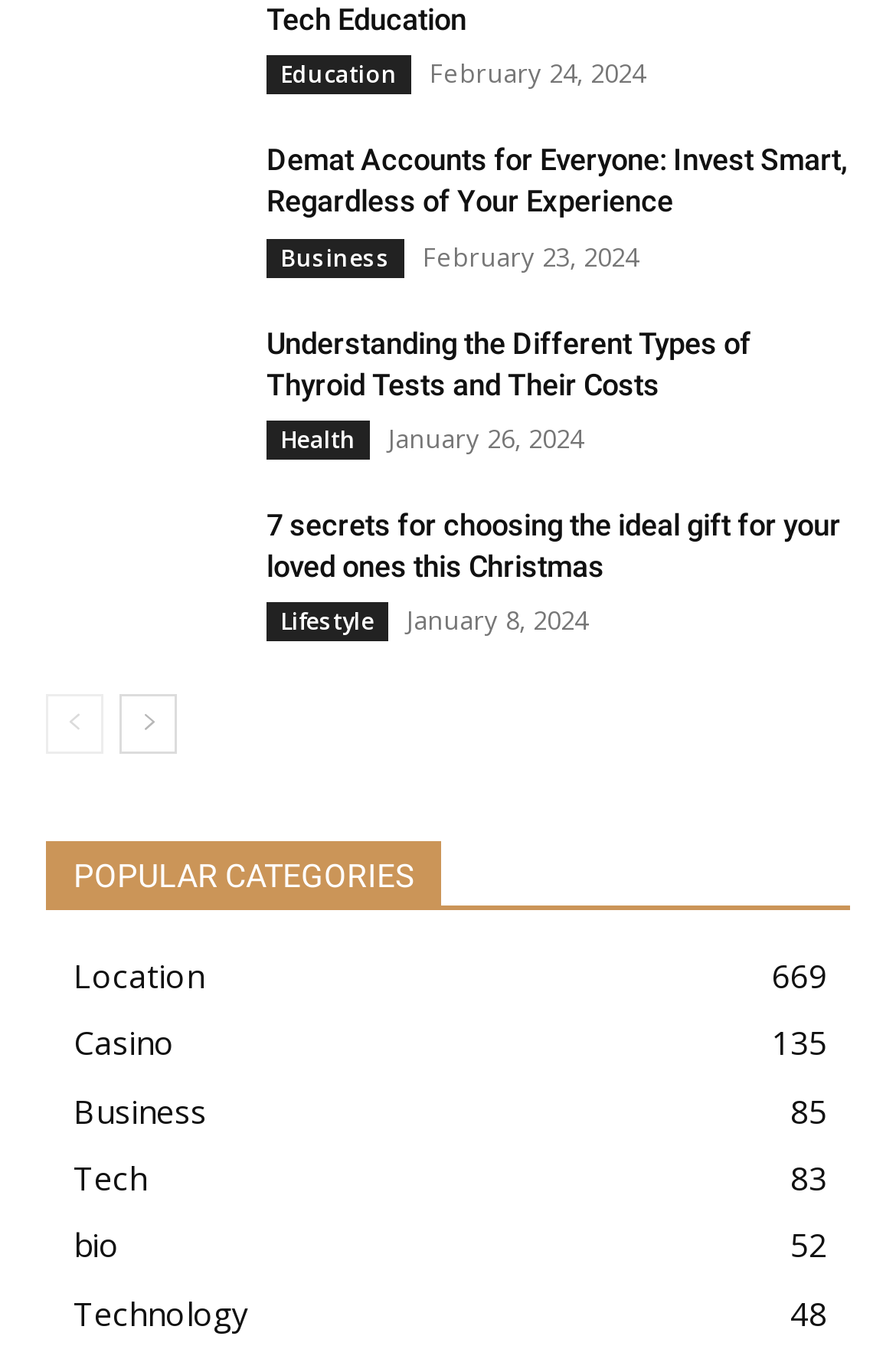Could you highlight the region that needs to be clicked to execute the instruction: "Click on Education"?

[0.297, 0.041, 0.459, 0.07]